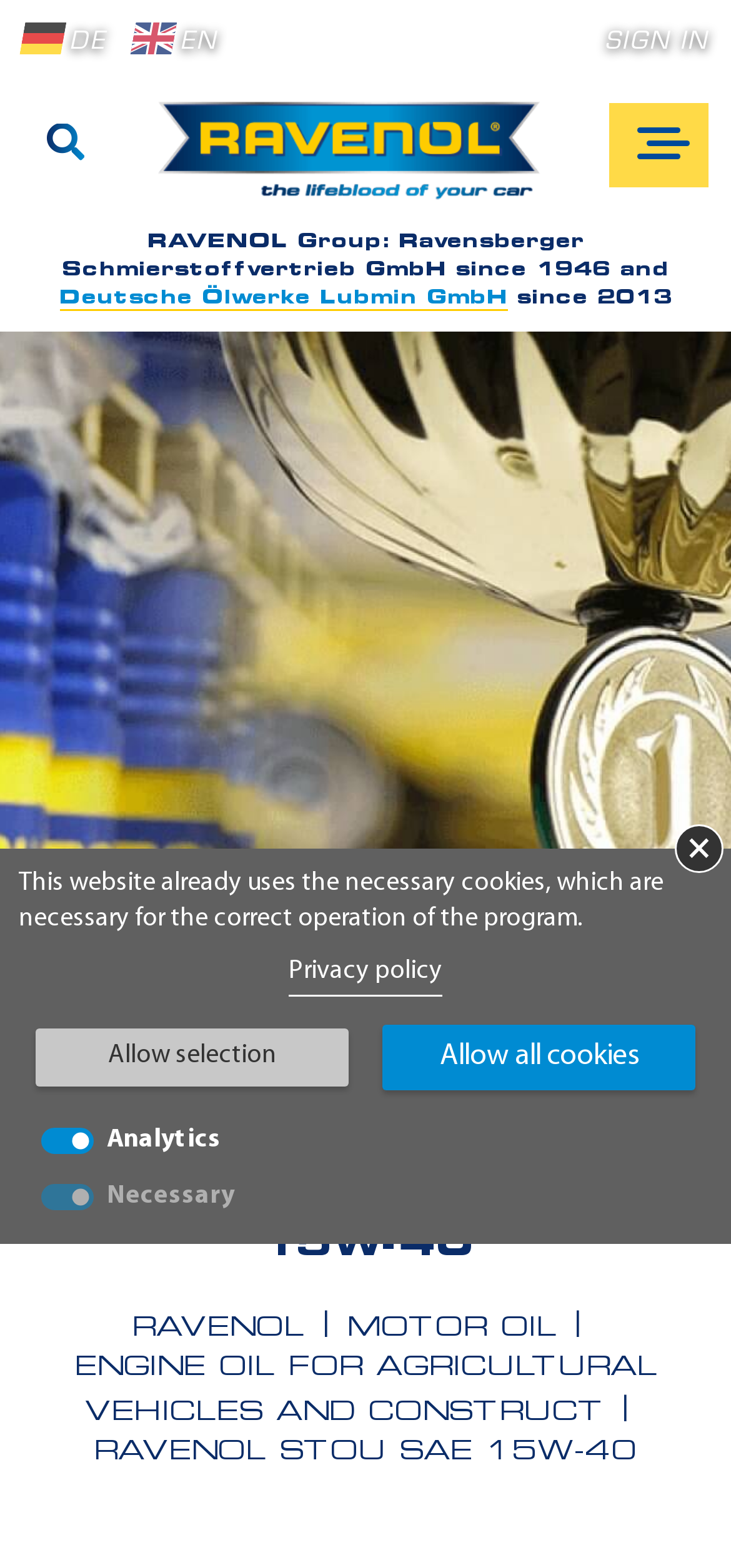What is the text of the webpage's headline?

RAVENOL STOU SAE 15W-40